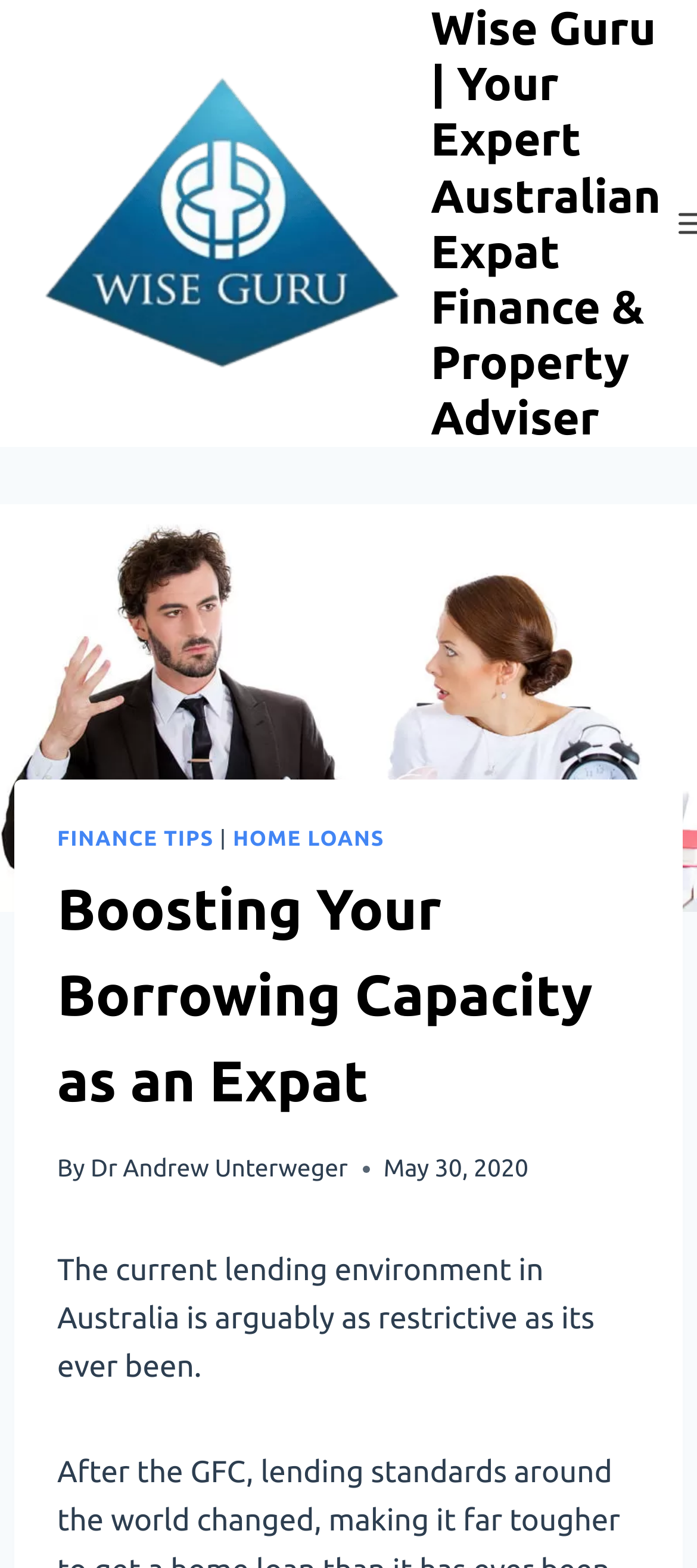Please provide a detailed answer to the question below by examining the image:
When was the article published?

The publication date is mentioned in the time element below the header, which displays 'May 30, 2020'.